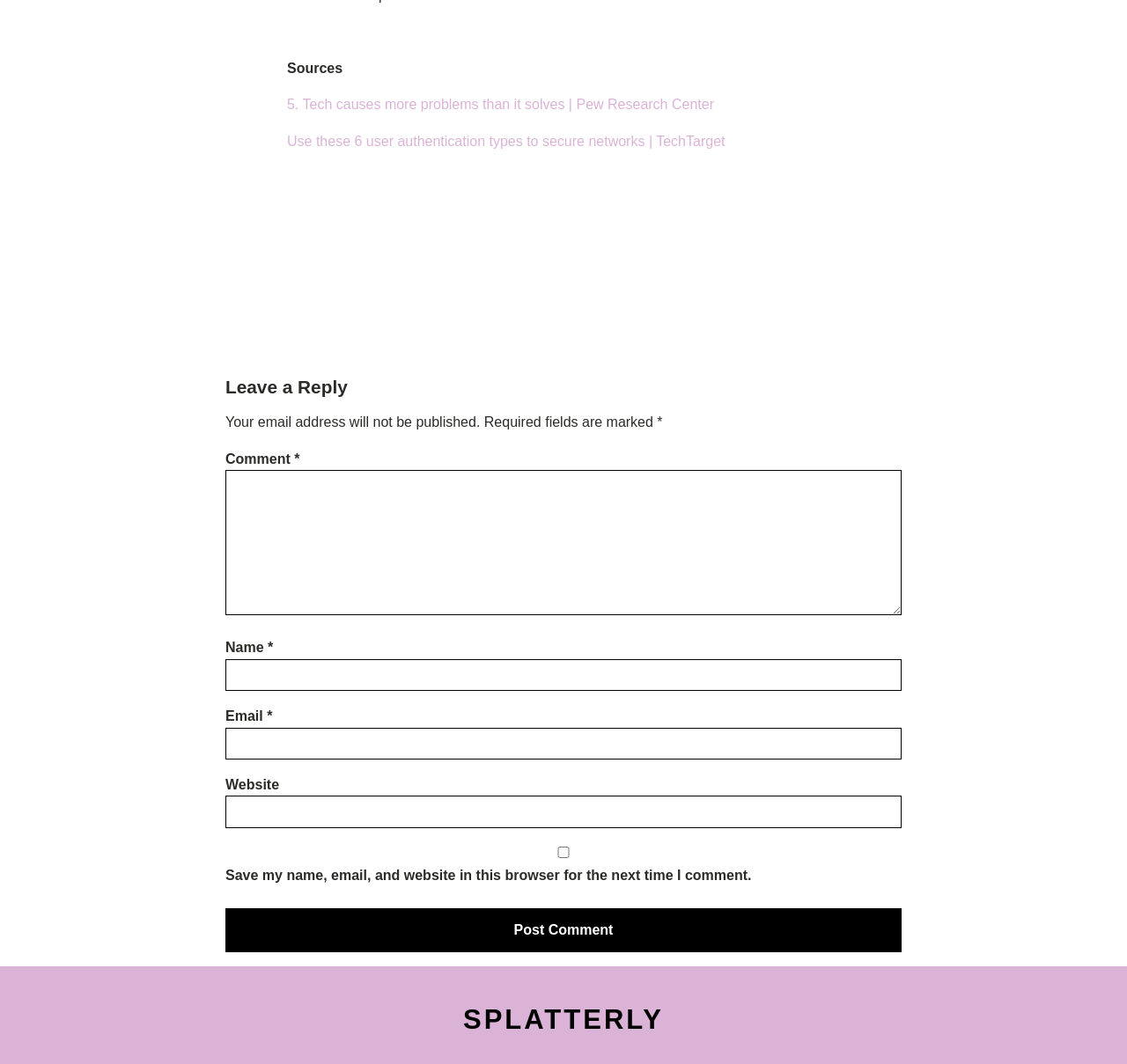How many links are on the webpage?
Using the image, answer in one word or phrase.

2